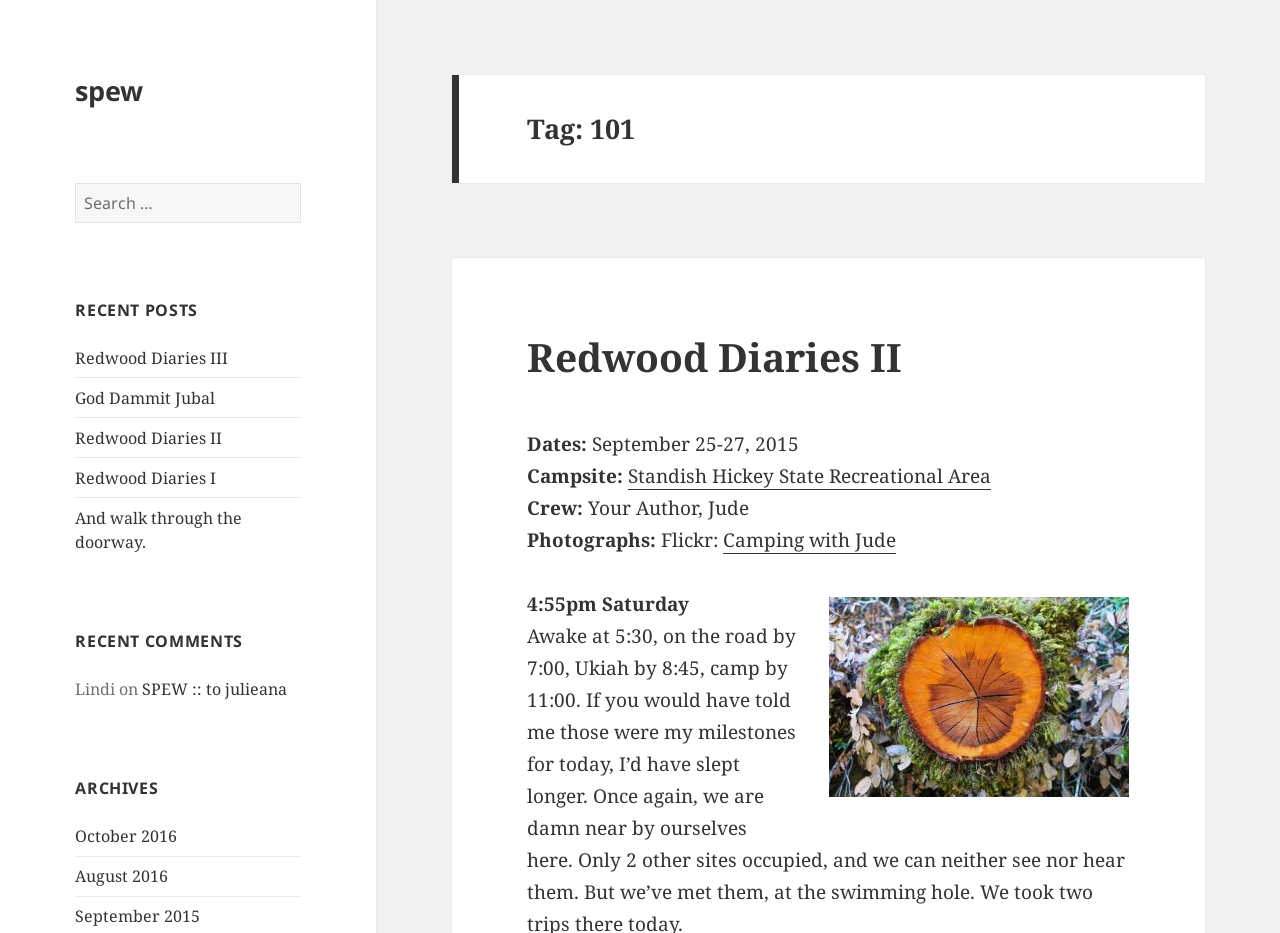From the webpage screenshot, identify the region described by Standish Hickey State Recreational Area. Provide the bounding box coordinates as (top-left x, top-left y, bottom-right x, bottom-right y), with each value being a floating point number between 0 and 1.

[0.491, 0.496, 0.774, 0.525]